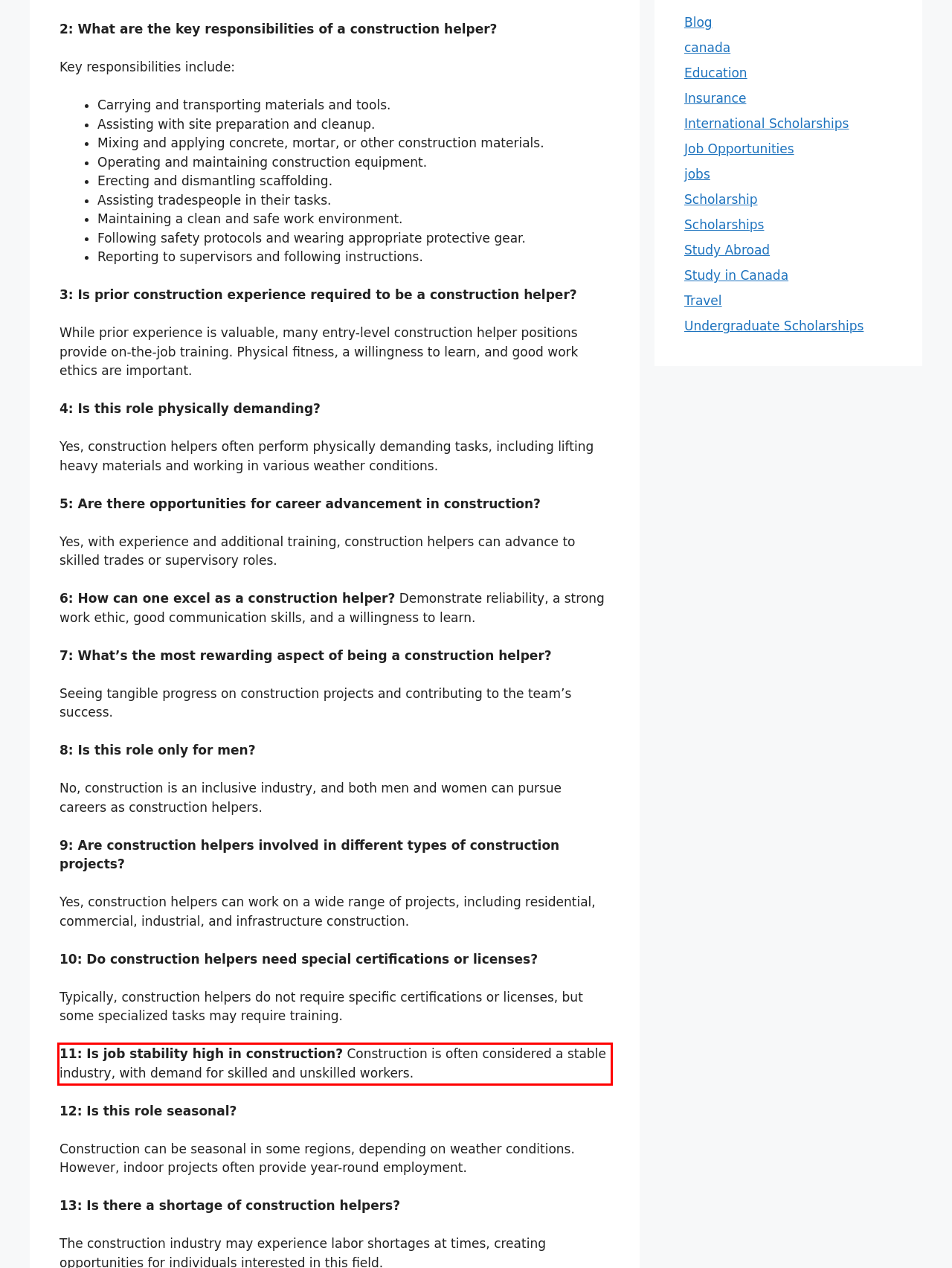Identify and transcribe the text content enclosed by the red bounding box in the given screenshot.

11: Is job stability high in construction? Construction is often considered a stable industry, with demand for skilled and unskilled workers.